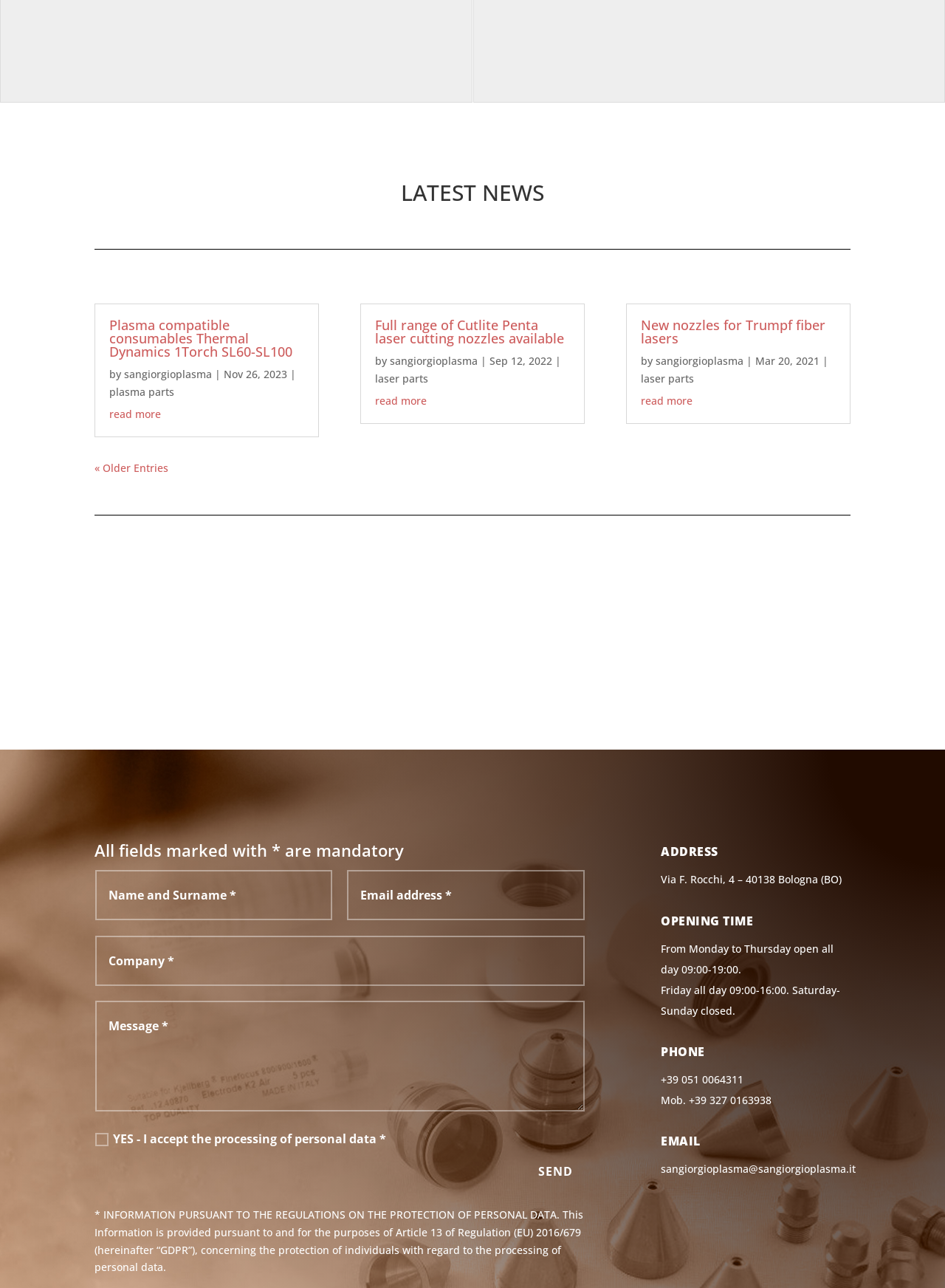Use the information in the screenshot to answer the question comprehensively: What is the latest news on the webpage?

The latest news on the webpage is 'Plasma compatible consumables Thermal Dynamics 1Torch SL60-SL100' which is the heading of the first article on the webpage.